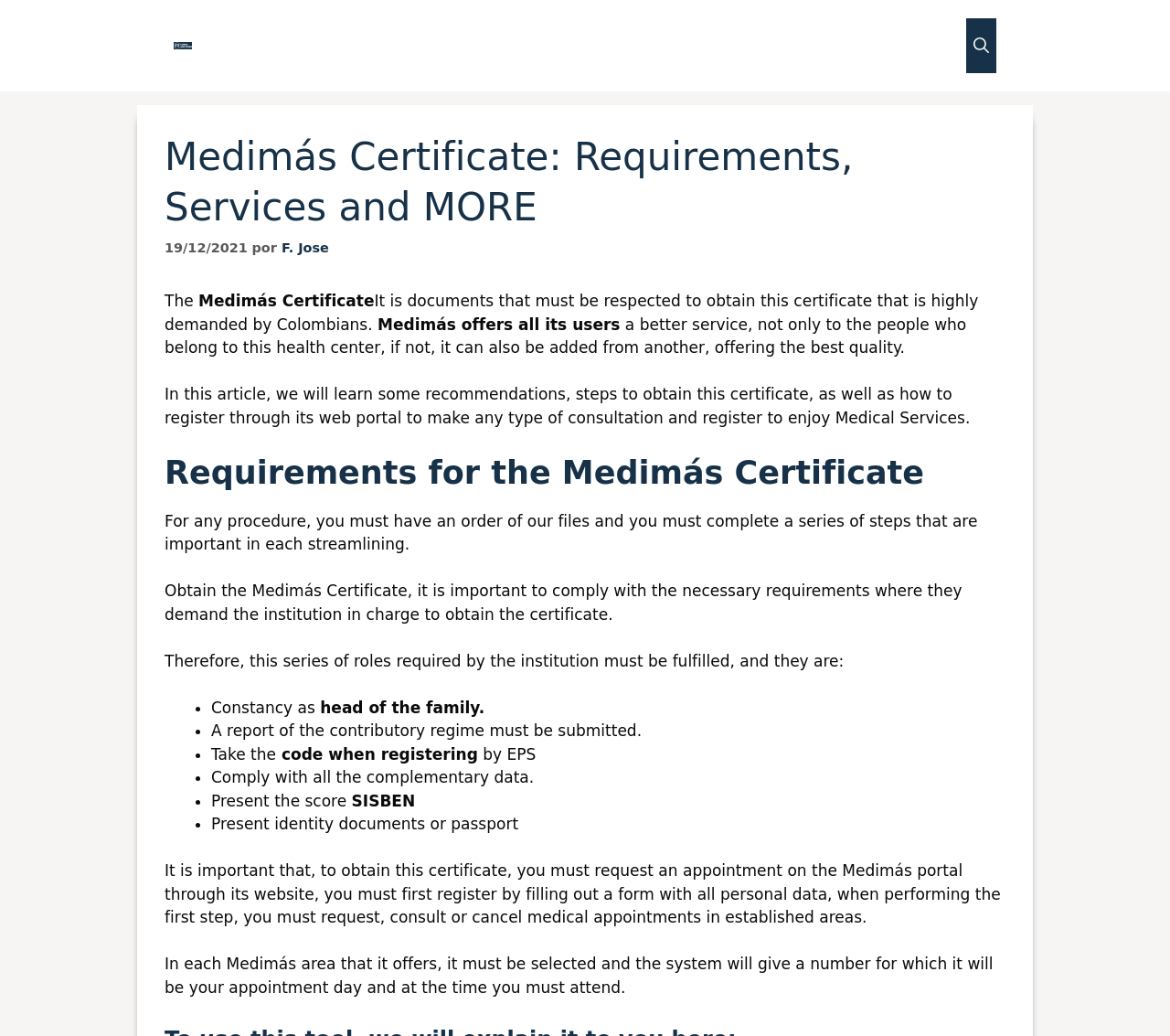Locate the UI element described as follows: "Privacy Policy". Return the bounding box coordinates as four float numbers between 0 and 1 in the order [left, top, right, bottom].

None